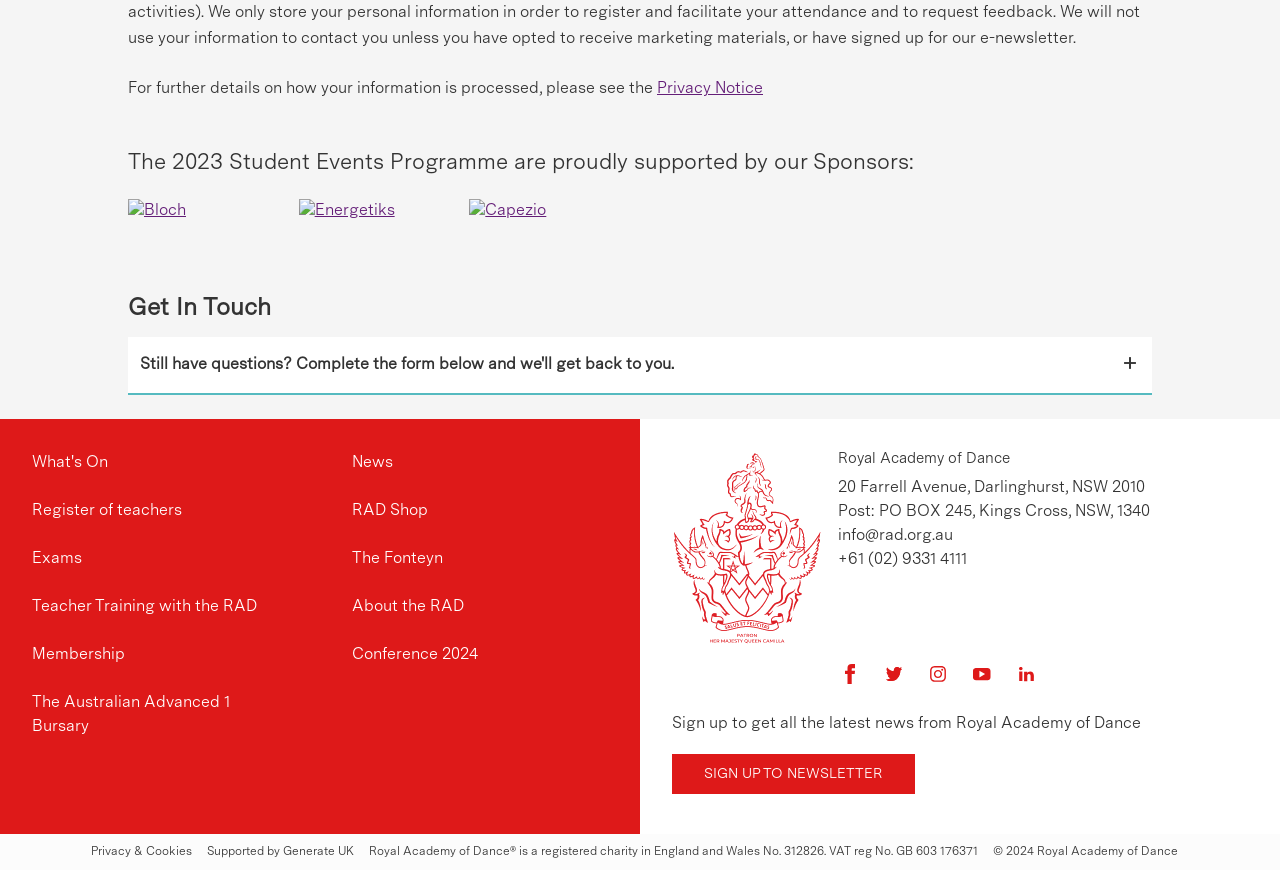What is the purpose of the 'Get In Touch' section?
Give a single word or phrase answer based on the content of the image.

To contact the organization